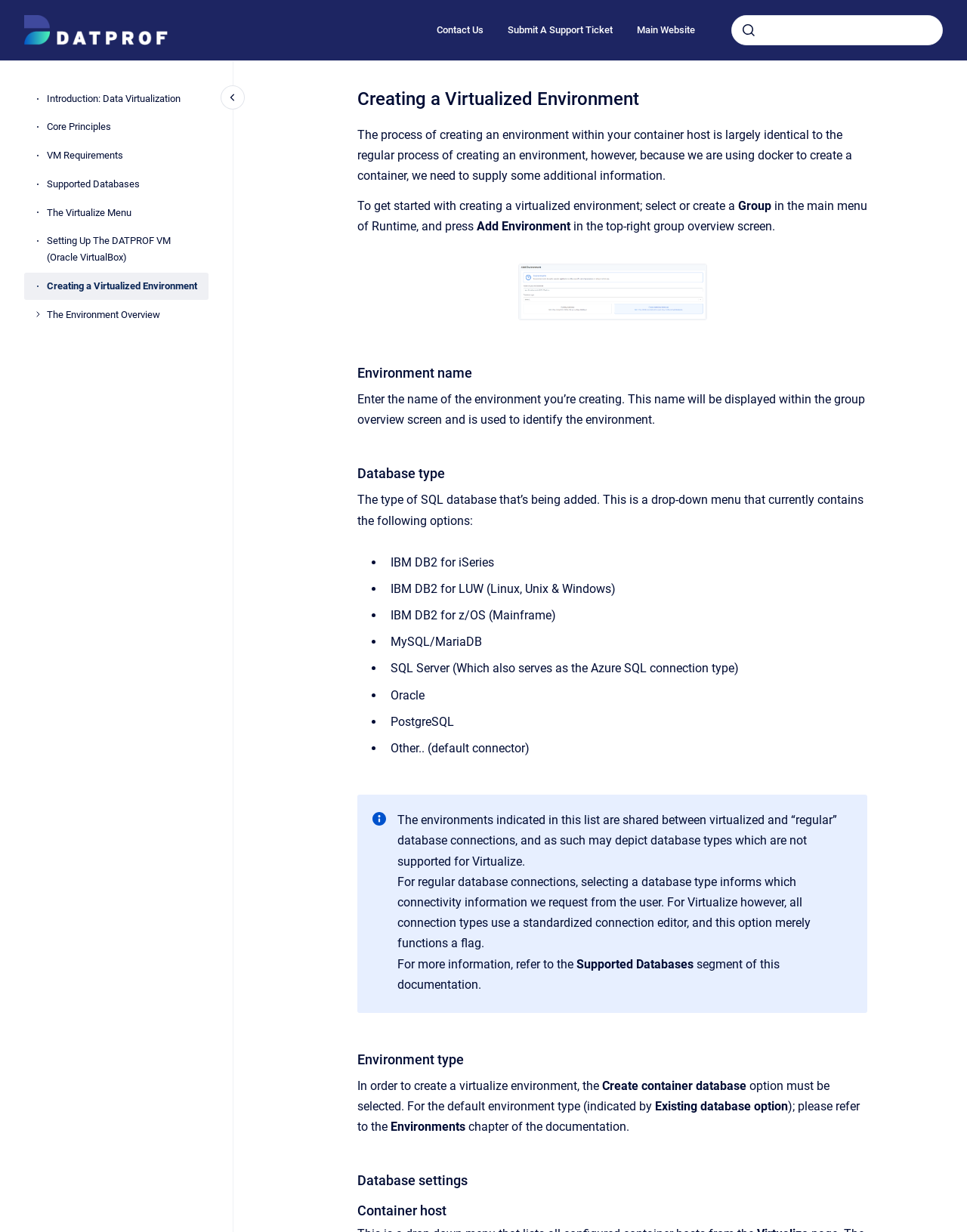Please answer the following question using a single word or phrase: 
What is the purpose of selecting a database type in Virtualize?

flag